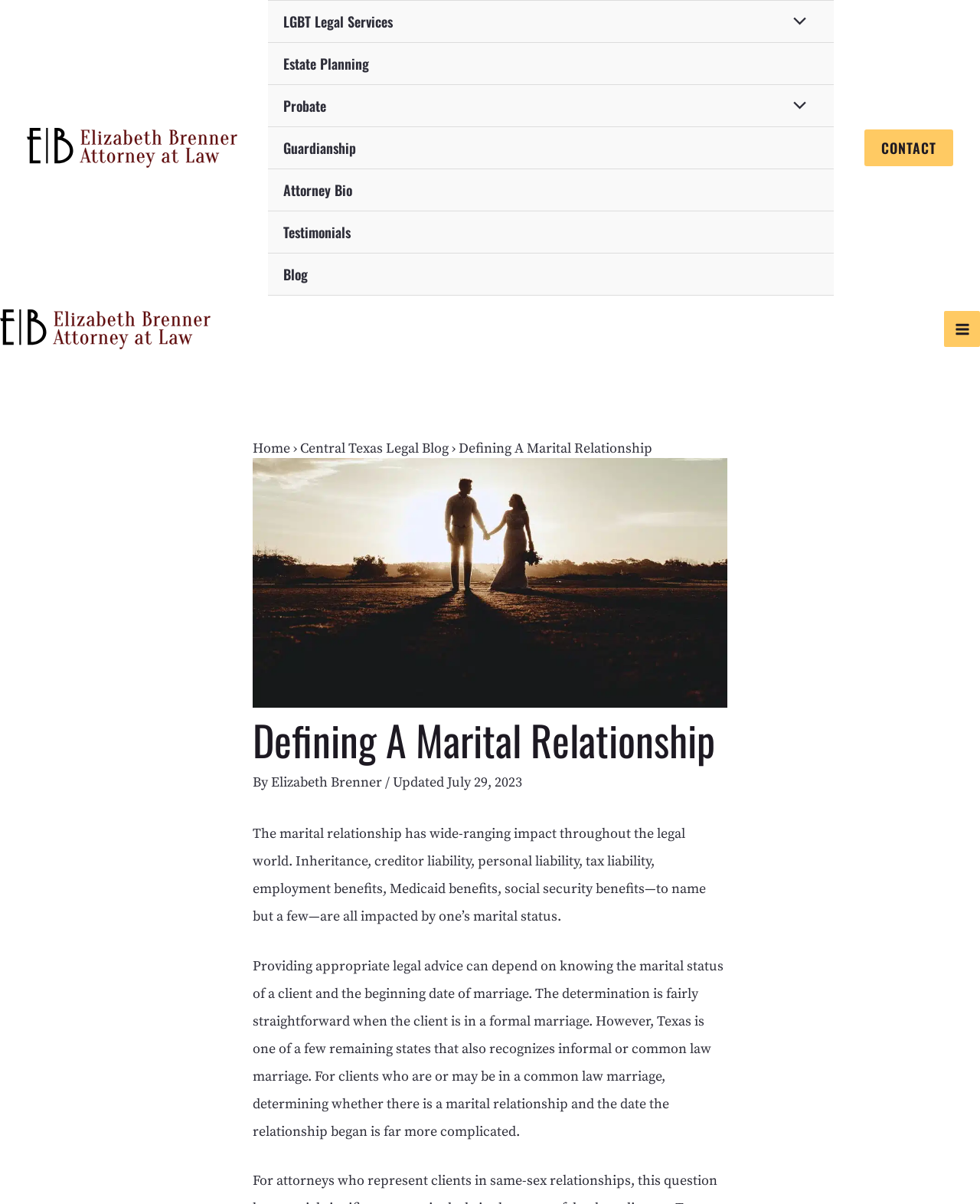Based on the image, please elaborate on the answer to the following question:
What is the topic of the article?

I found the answer by reading the heading of the article, which says 'Defining A Marital Relationship'. This suggests that the topic of the article is about marital relationships.